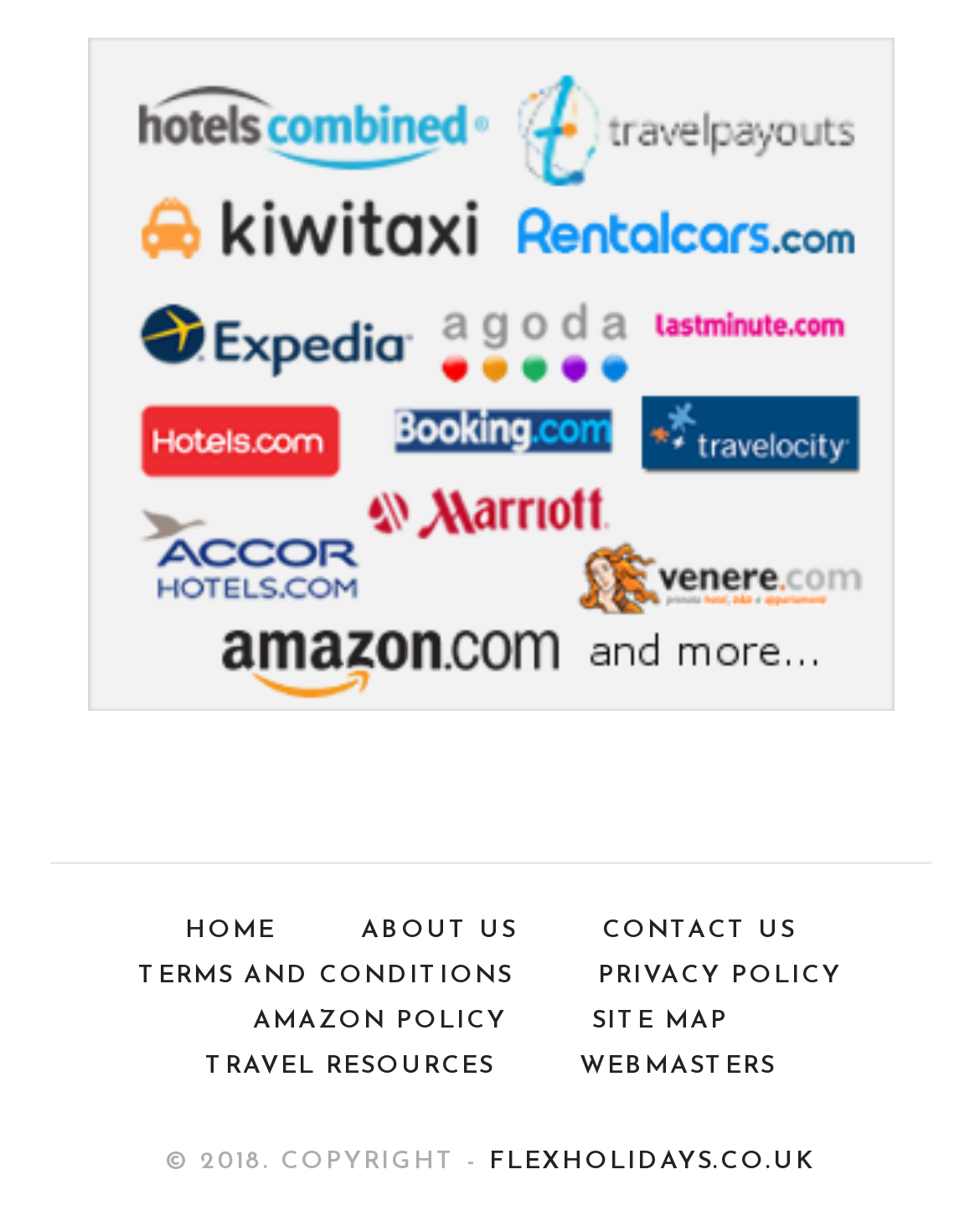Using the information shown in the image, answer the question with as much detail as possible: How many columns are in the navigation menu?

I analyzed the navigation menu and found that it is divided into three columns, with 'HOME', 'ABOUT US', and 'CONTACT US' in the first column, 'TERMS AND CONDITIONS', 'PRIVACY POLICY', and 'AMAZON POLICY' in the second column, and 'SITE MAP', 'TRAVEL RESOURCES', and 'WEBMASTERS' in the third column.